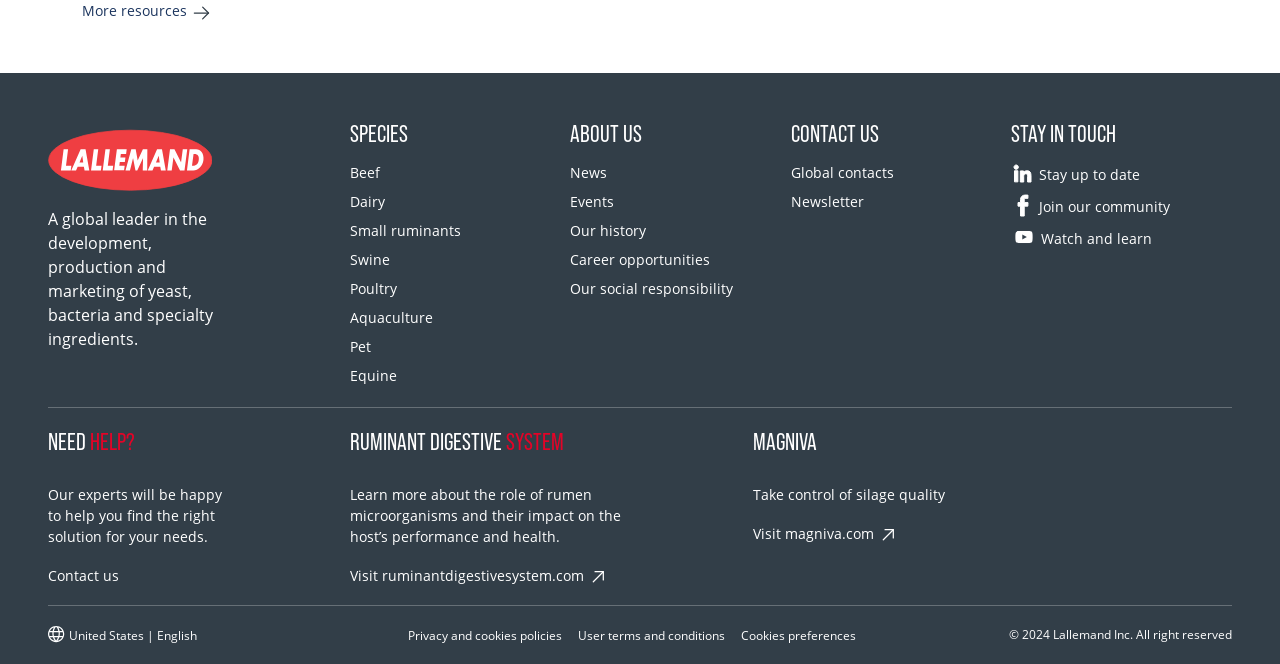Find the bounding box coordinates of the element you need to click on to perform this action: 'Read INDUSTRY NEWS'. The coordinates should be represented by four float values between 0 and 1, in the format [left, top, right, bottom].

None